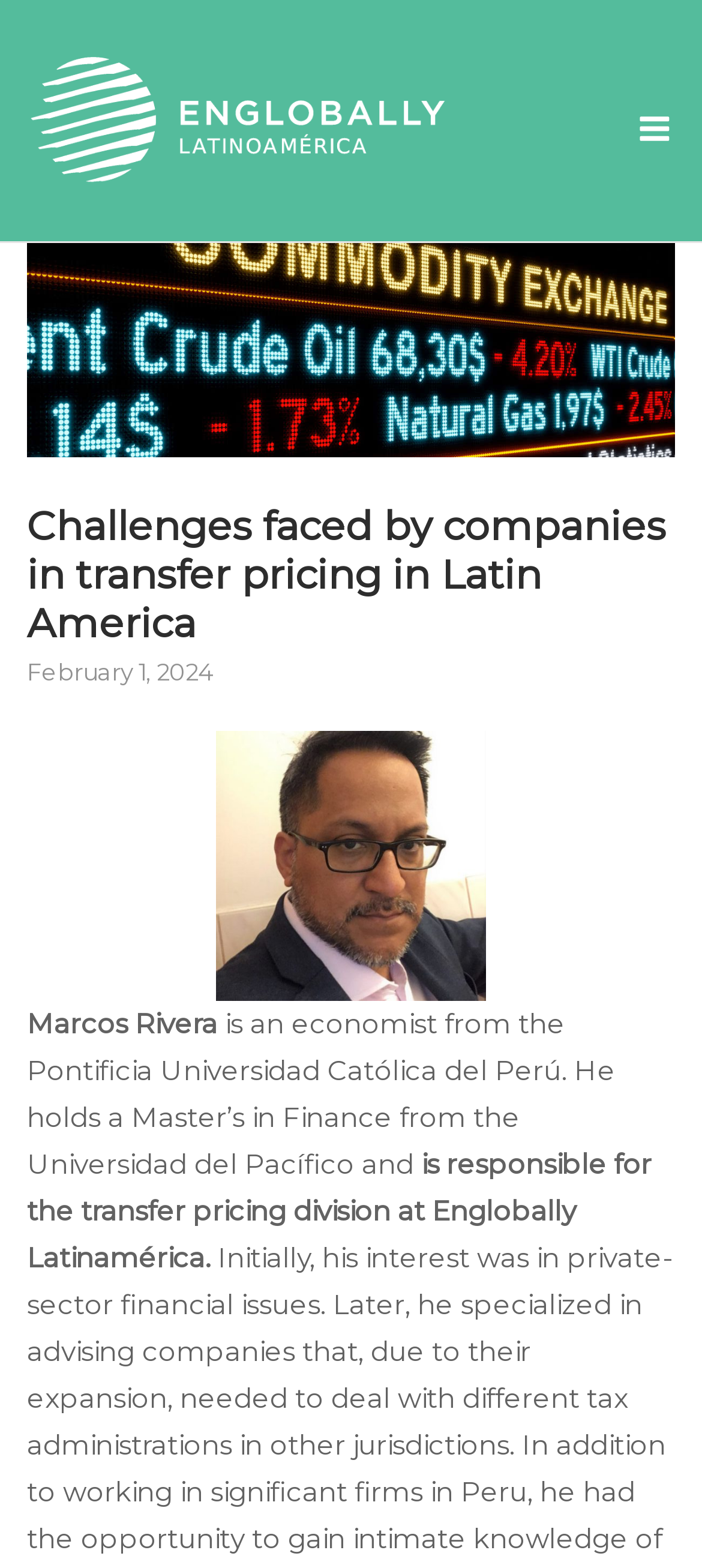Identify the coordinates of the bounding box for the element described below: "Menu". Return the coordinates as four float numbers between 0 and 1: [left, top, right, bottom].

[0.89, 0.066, 0.974, 0.099]